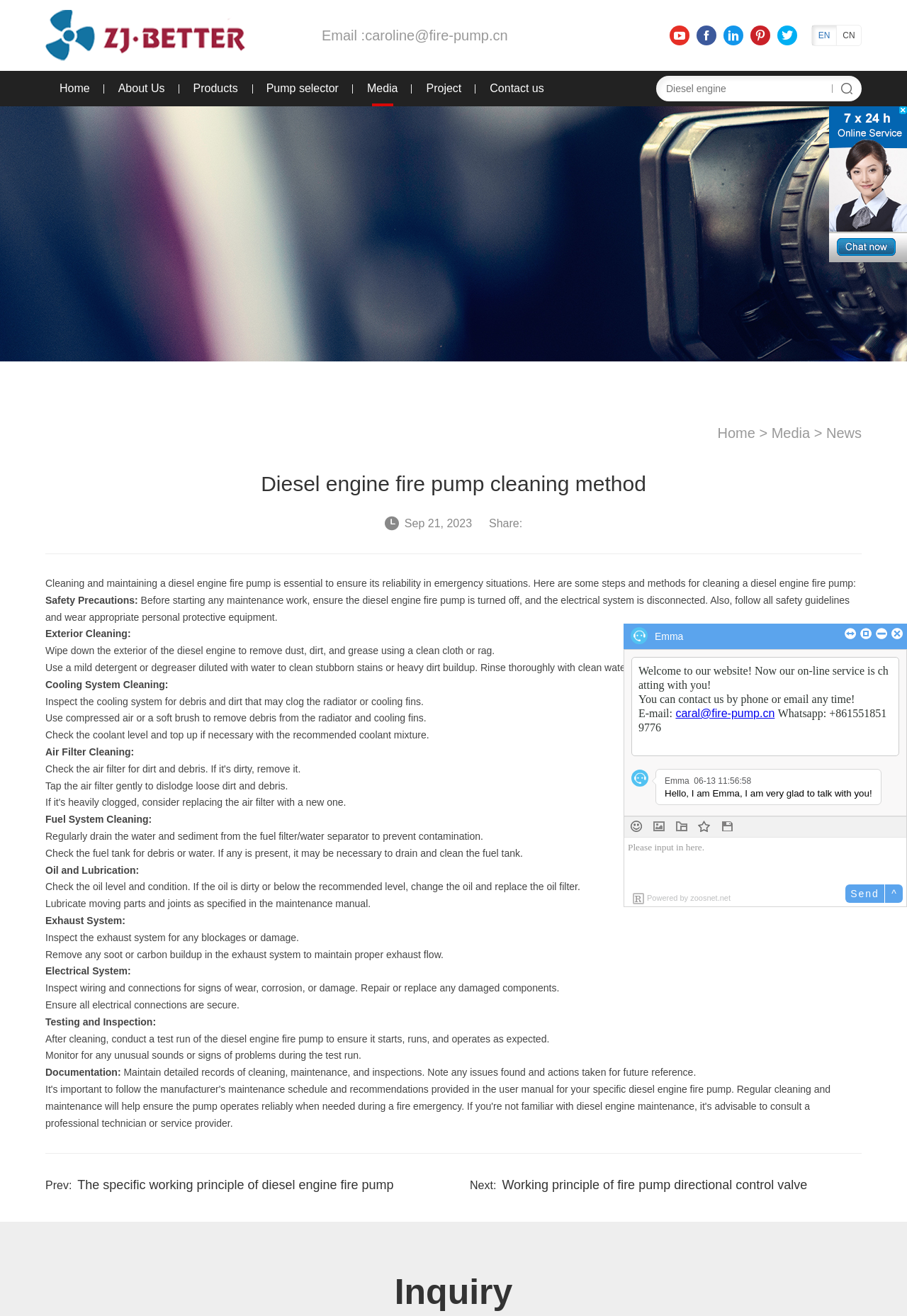Find and specify the bounding box coordinates that correspond to the clickable region for the instruction: "Click the 'EN' link".

[0.895, 0.019, 0.922, 0.034]